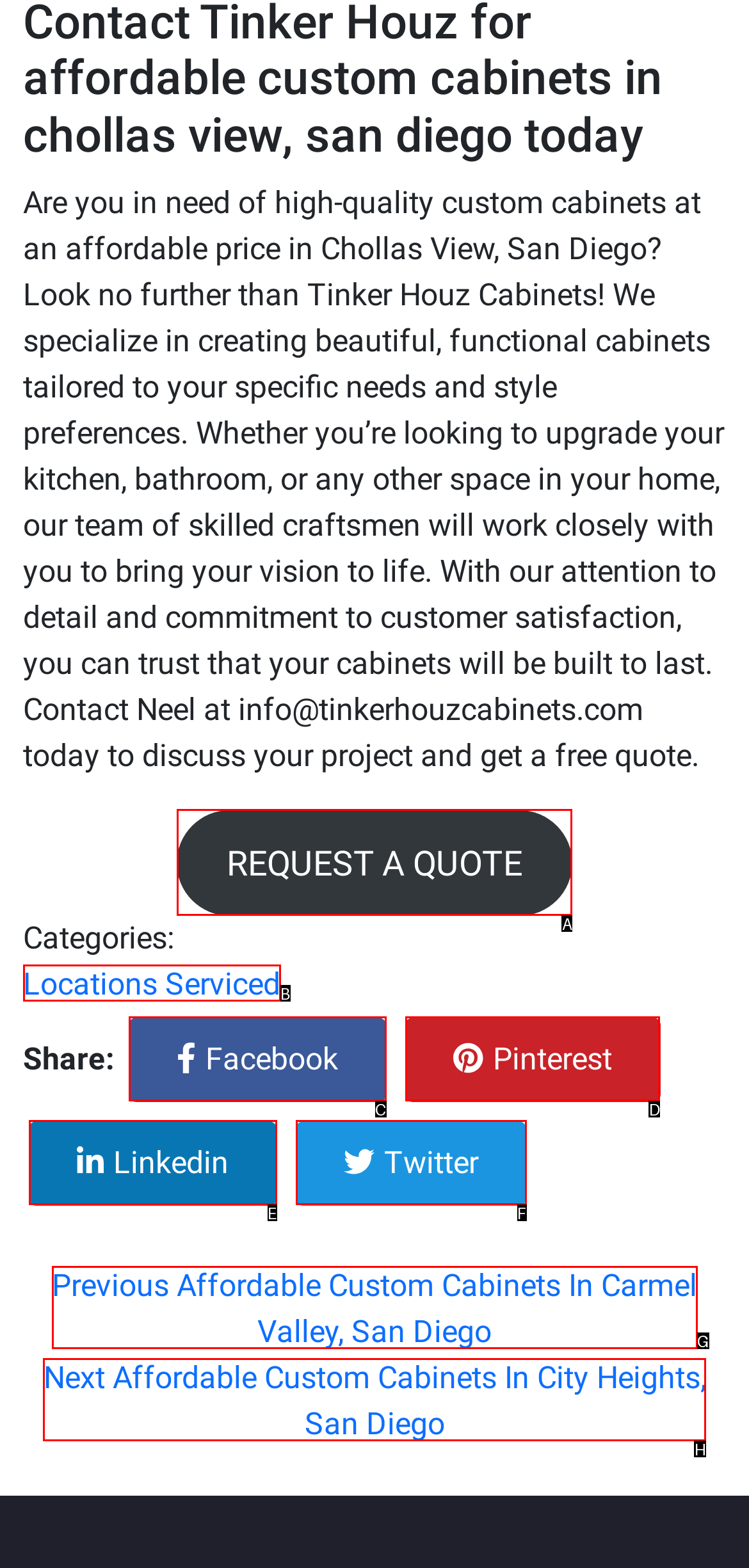Identify the correct lettered option to click in order to perform this task: Request a quote. Respond with the letter.

A